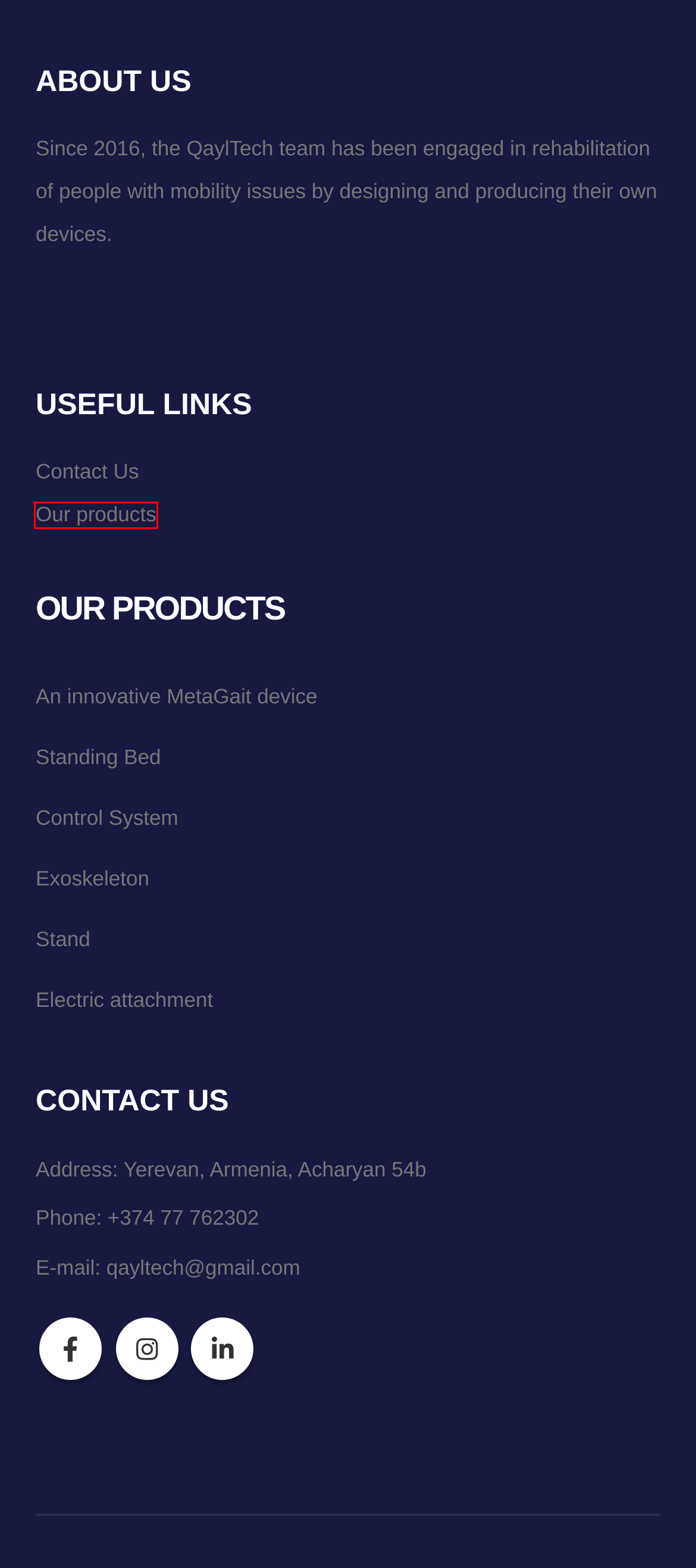You have a screenshot of a webpage with an element surrounded by a red bounding box. Choose the webpage description that best describes the new page after clicking the element inside the red bounding box. Here are the candidates:
A. Stand – MetaGait
B. Control System – MetaGait
C. Blog – MetaGait
D. MetaGait – MetaGait
E. Products – MetaGait
F. Standing Bed – MetaGait
G. Exoskeleton – MetaGait
H. A world without barriers – MetaGait

E